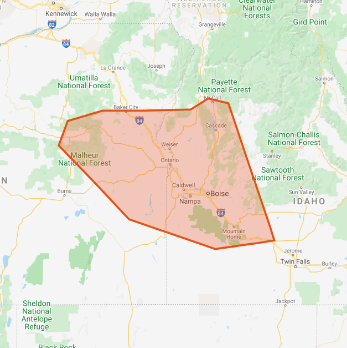Explain the image in a detailed and thorough manner.

The image depicts a highlighted map of the Greater Boise area in Southern Idaho, illustrating the regions serviced by Layne of Idaho. The area, marked with an orange outline, encompasses key locations including Boise, Nampa, Caldwell, and extends towards various natural landmarks such as the Malheur National Forest and Umatilla National Forest. This visual emphasizes Layne of Idaho's commitment to providing pump installation, maintenance, and repair services across a wide geographic area, ensuring accessibility and support for local farmers reliant on efficient water pump systems.